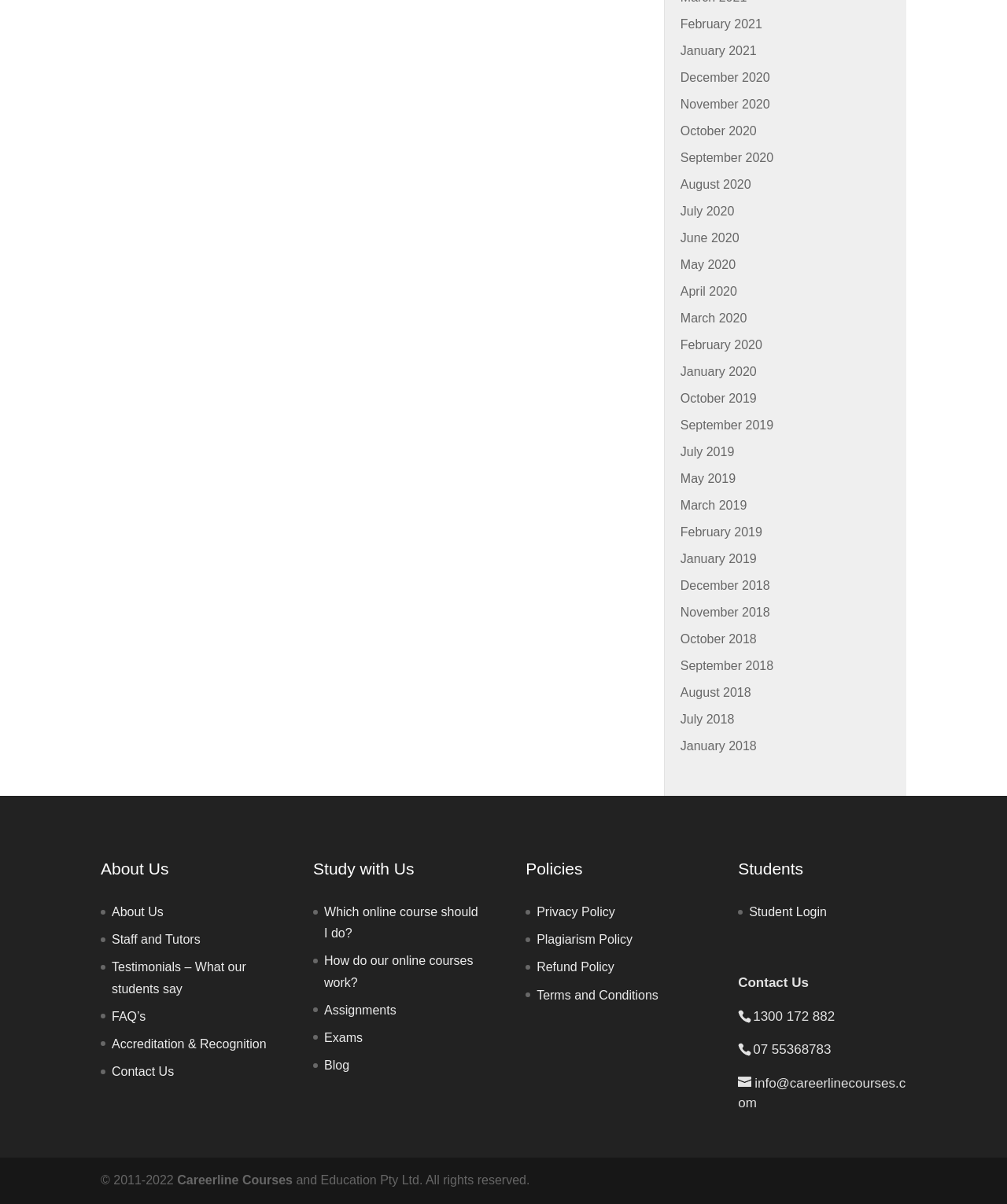Find and indicate the bounding box coordinates of the region you should select to follow the given instruction: "Contact Us".

[0.733, 0.81, 0.803, 0.823]